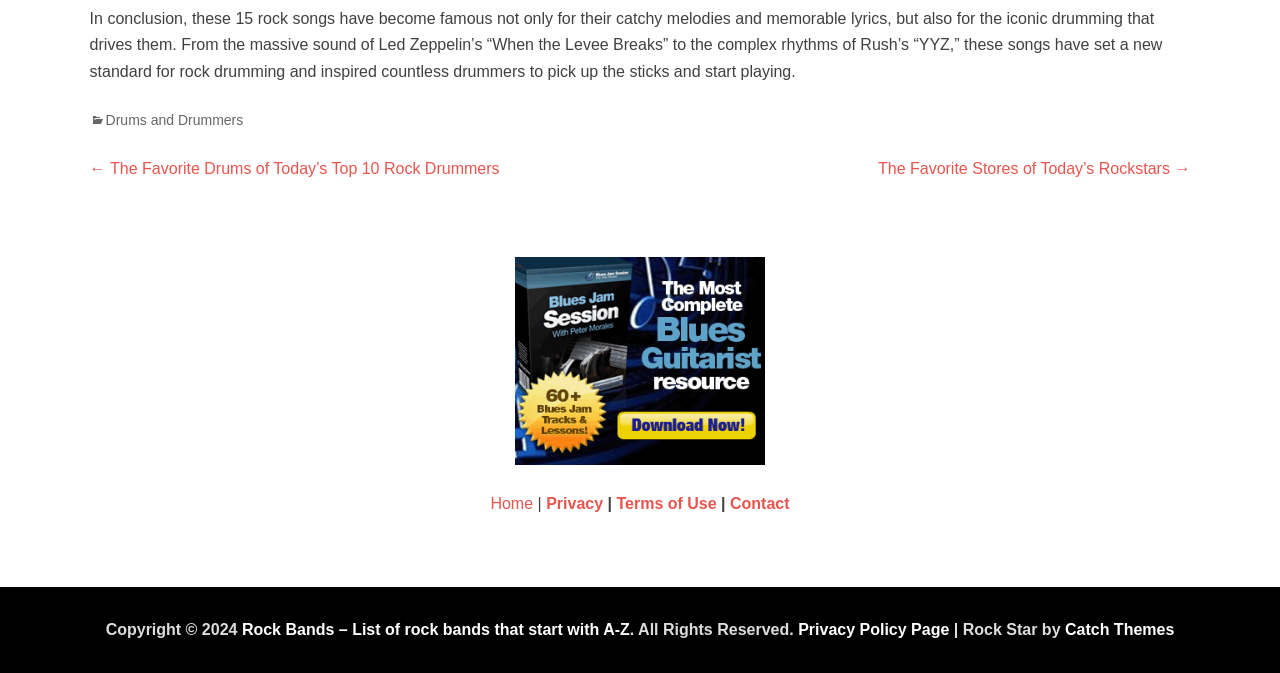Please specify the bounding box coordinates of the clickable section necessary to execute the following command: "Go to the home page".

[0.383, 0.736, 0.416, 0.761]